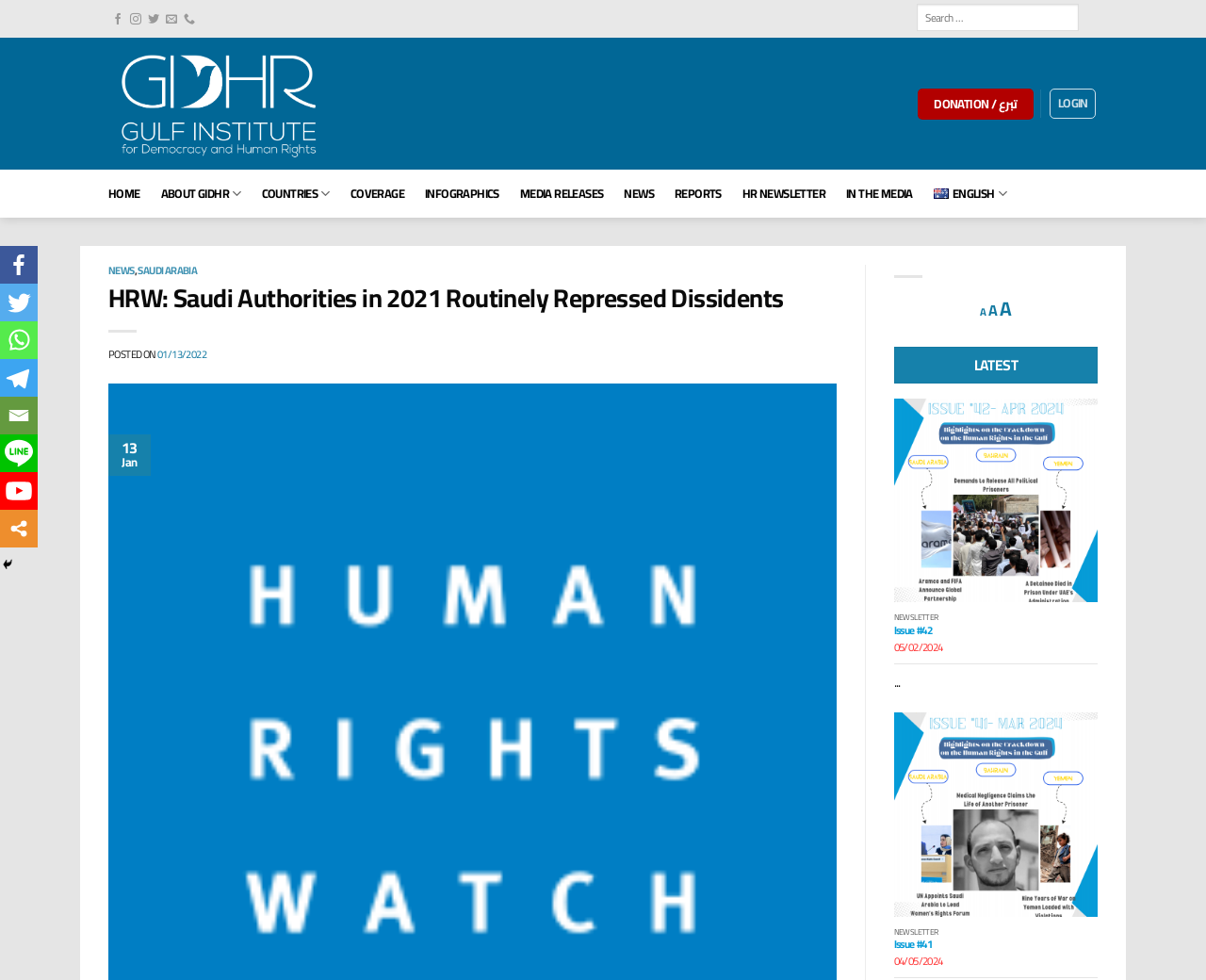Determine the bounding box coordinates for the area you should click to complete the following instruction: "Search for something".

[0.76, 0.004, 0.895, 0.032]